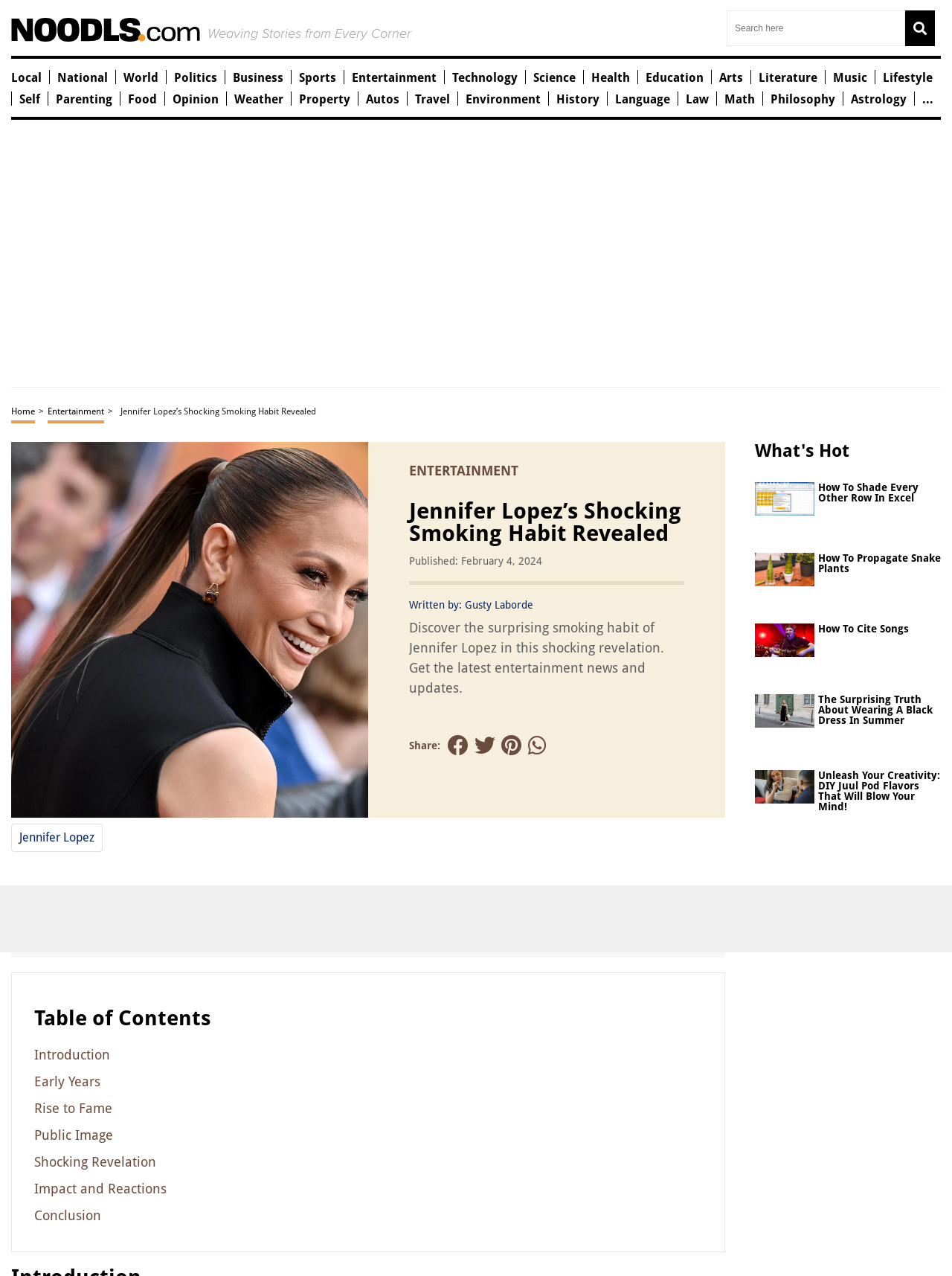Find the bounding box coordinates for the UI element whose description is: "Learn more". The coordinates should be four float numbers between 0 and 1, in the format [left, top, right, bottom].

[0.576, 0.728, 0.65, 0.74]